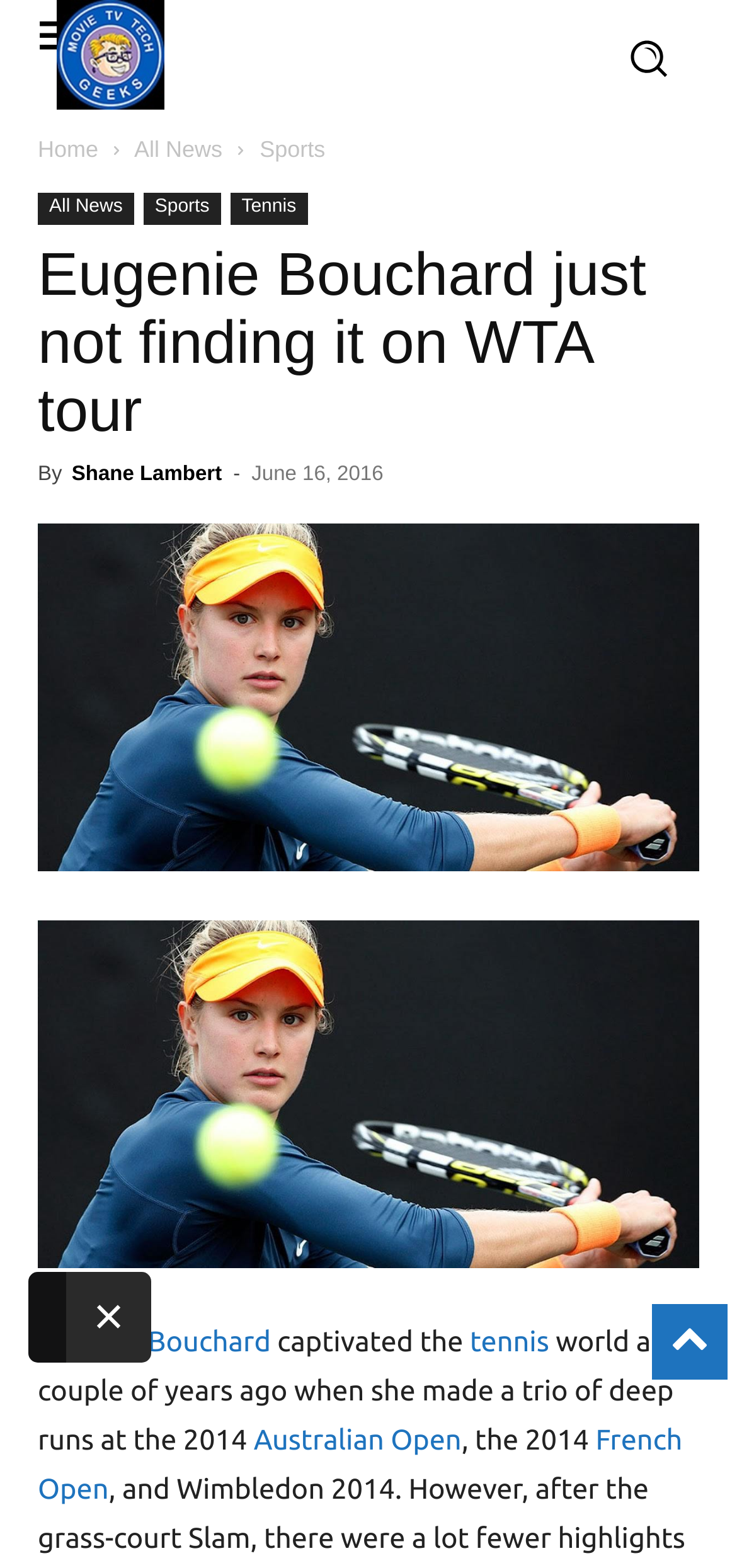What is the date of the article?
Offer a detailed and full explanation in response to the question.

I found the answer by looking at the time element in the article, which displays the date 'June 16, 2016'. This suggests that the article was published on this date.